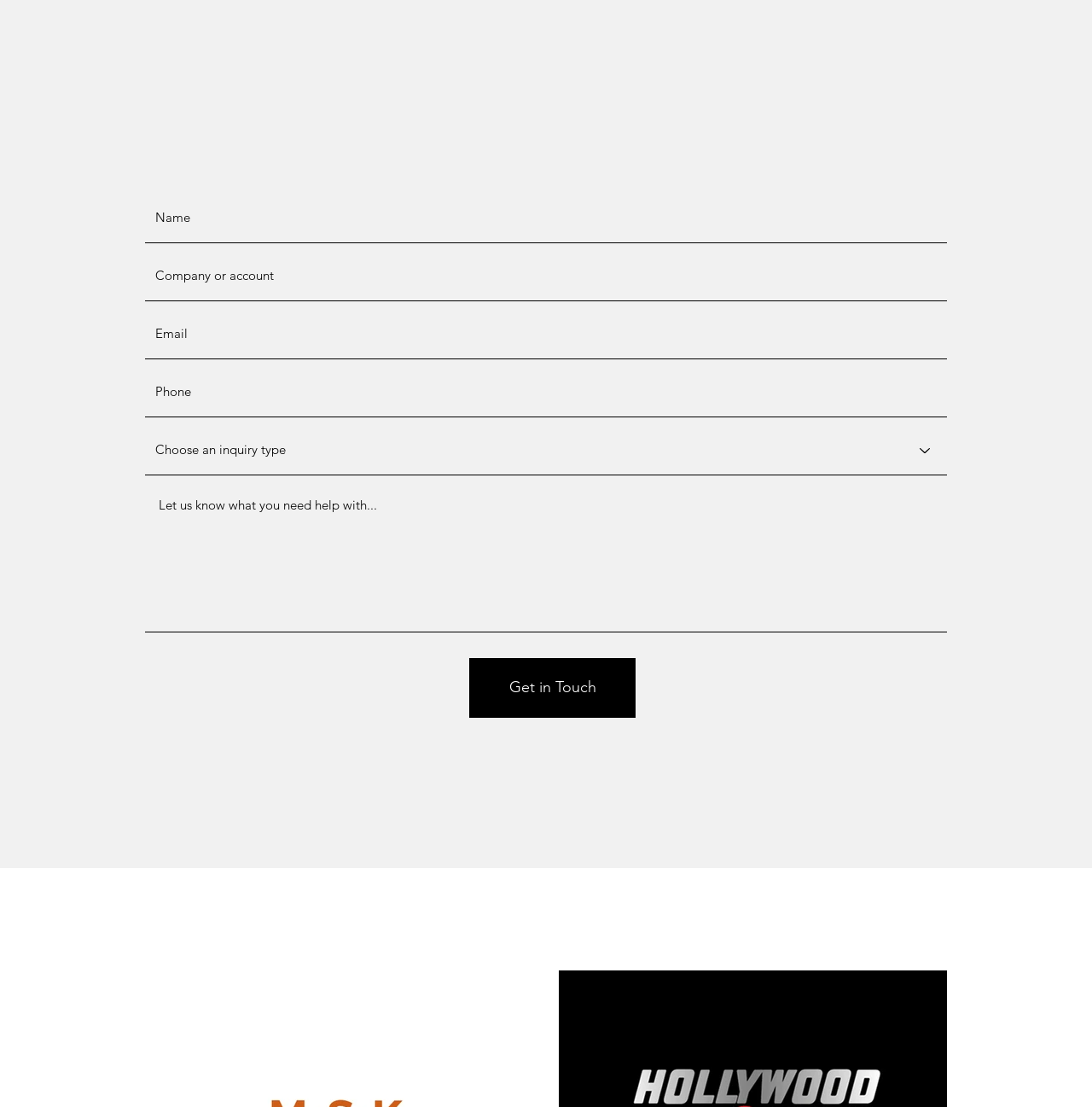How many fields are there in the form?
Please provide a comprehensive answer based on the contents of the image.

The form has six fields: name, company, email, phone, a combobox, and a textbox for a message. These fields are arranged vertically and are used to collect information from the user.